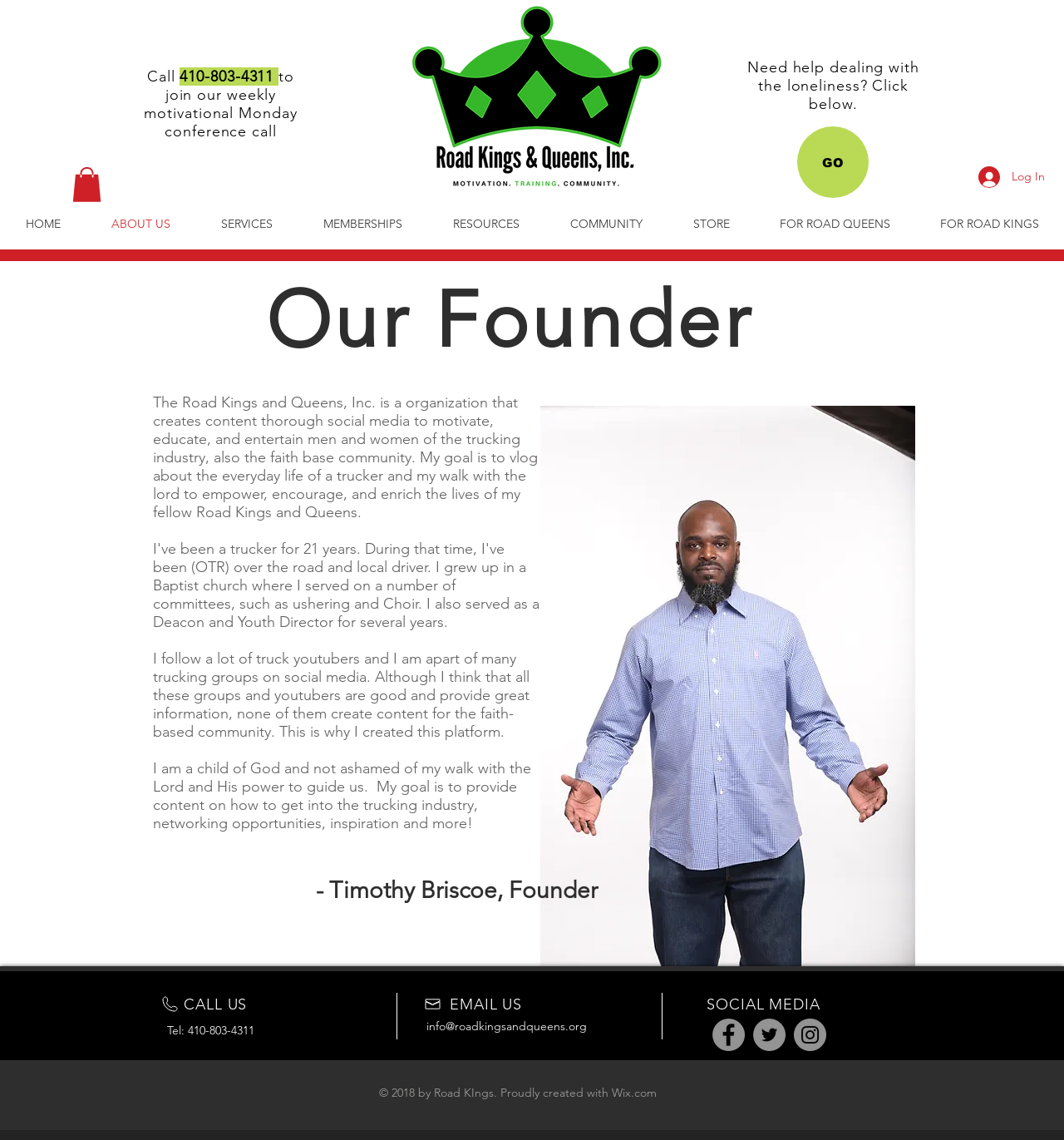Use a single word or phrase to answer the question: 
What is the email address to contact Road Kings and Queens?

info@roadkingsandqueens.org